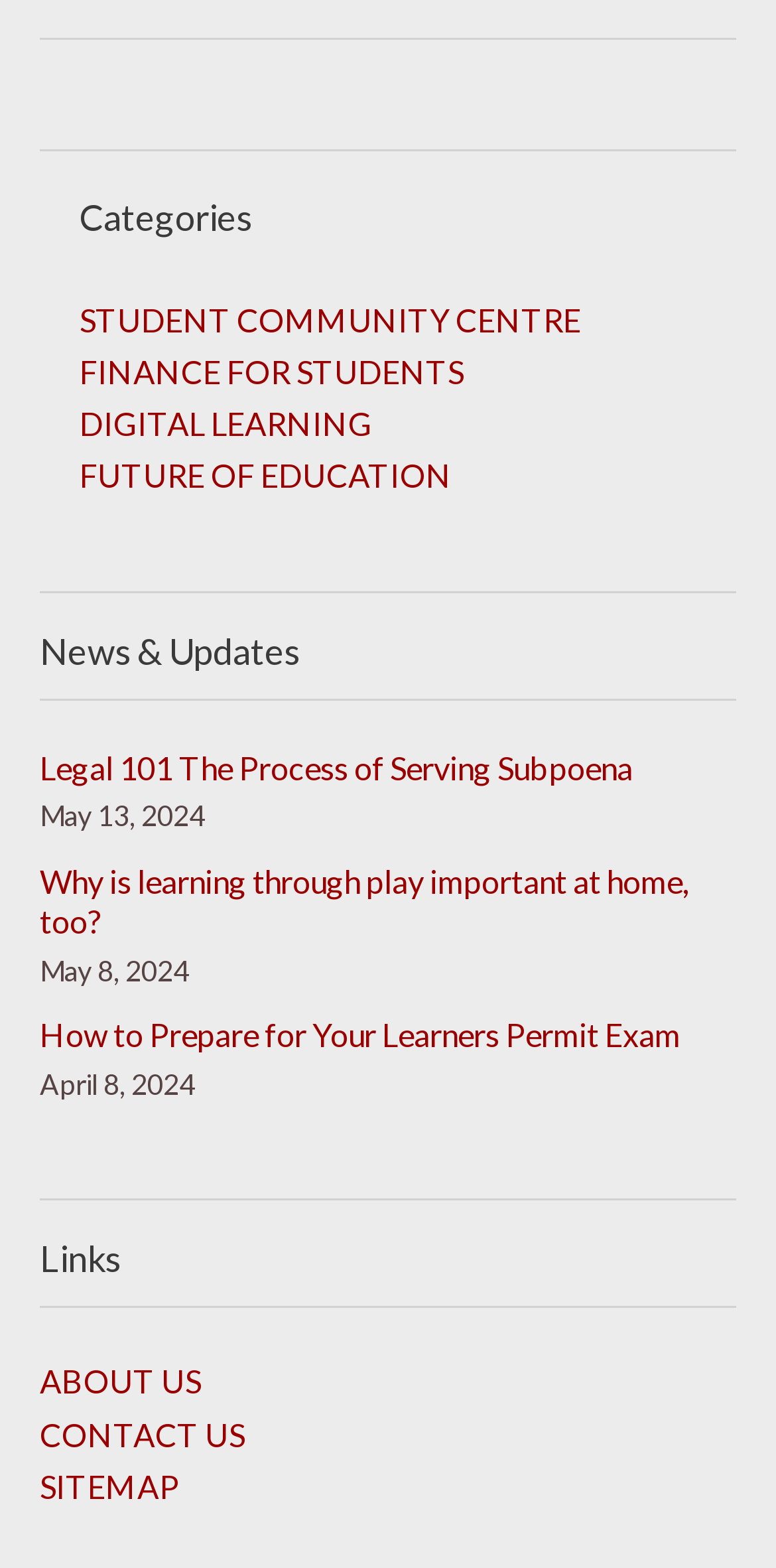Use the information in the screenshot to answer the question comprehensively: How many links are listed under 'Links'?

I counted the number of links under the 'Links' heading, which are 'ABOUT US', 'CONTACT US', and 'SITEMAP', and there are 3 in total.